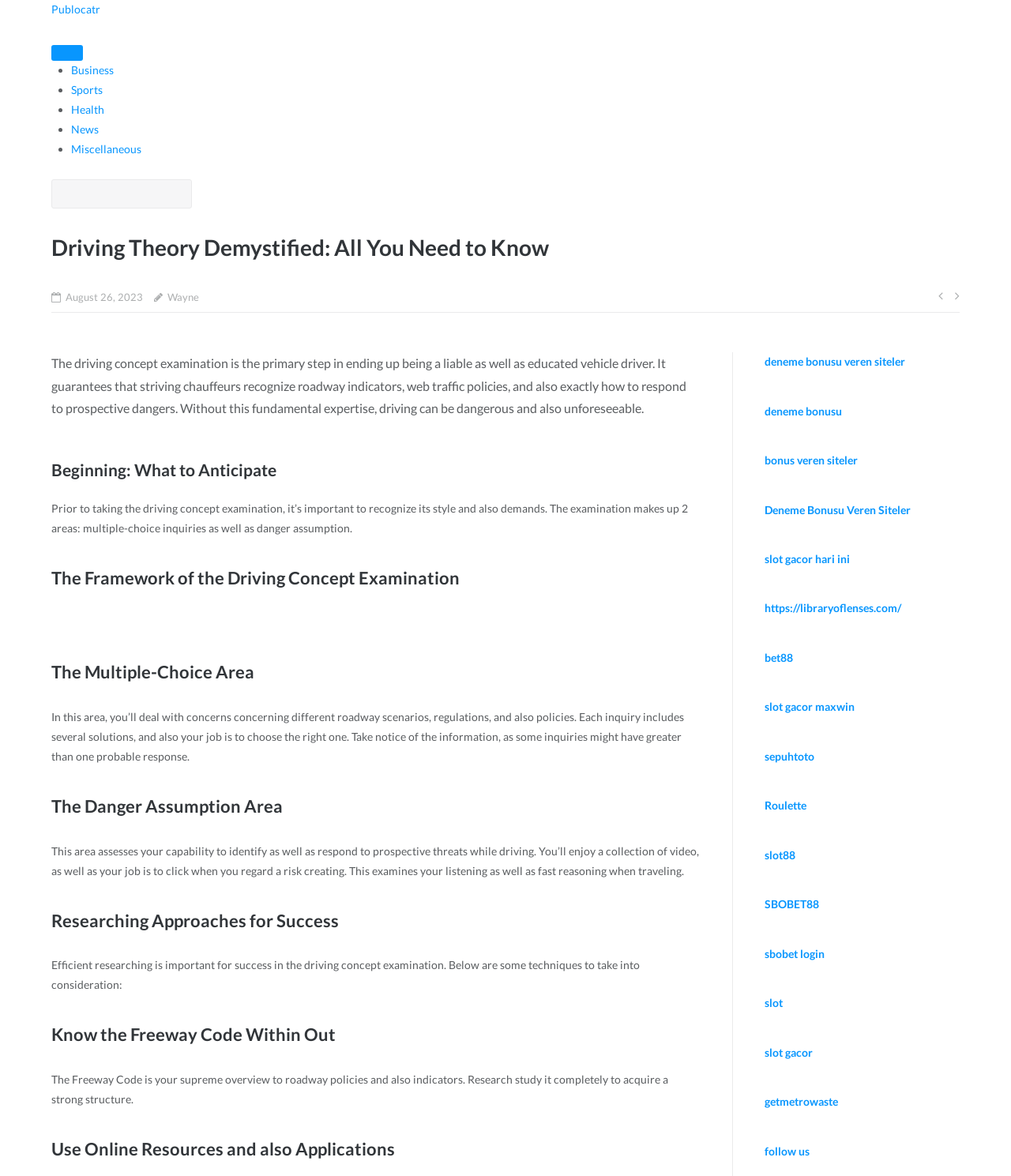Determine the bounding box coordinates of the UI element described below. Use the format (top-left x, top-left y, bottom-right x, bottom-right y) with floating point numbers between 0 and 1: Deneme Bonusu Veren Siteler

[0.756, 0.427, 0.901, 0.439]